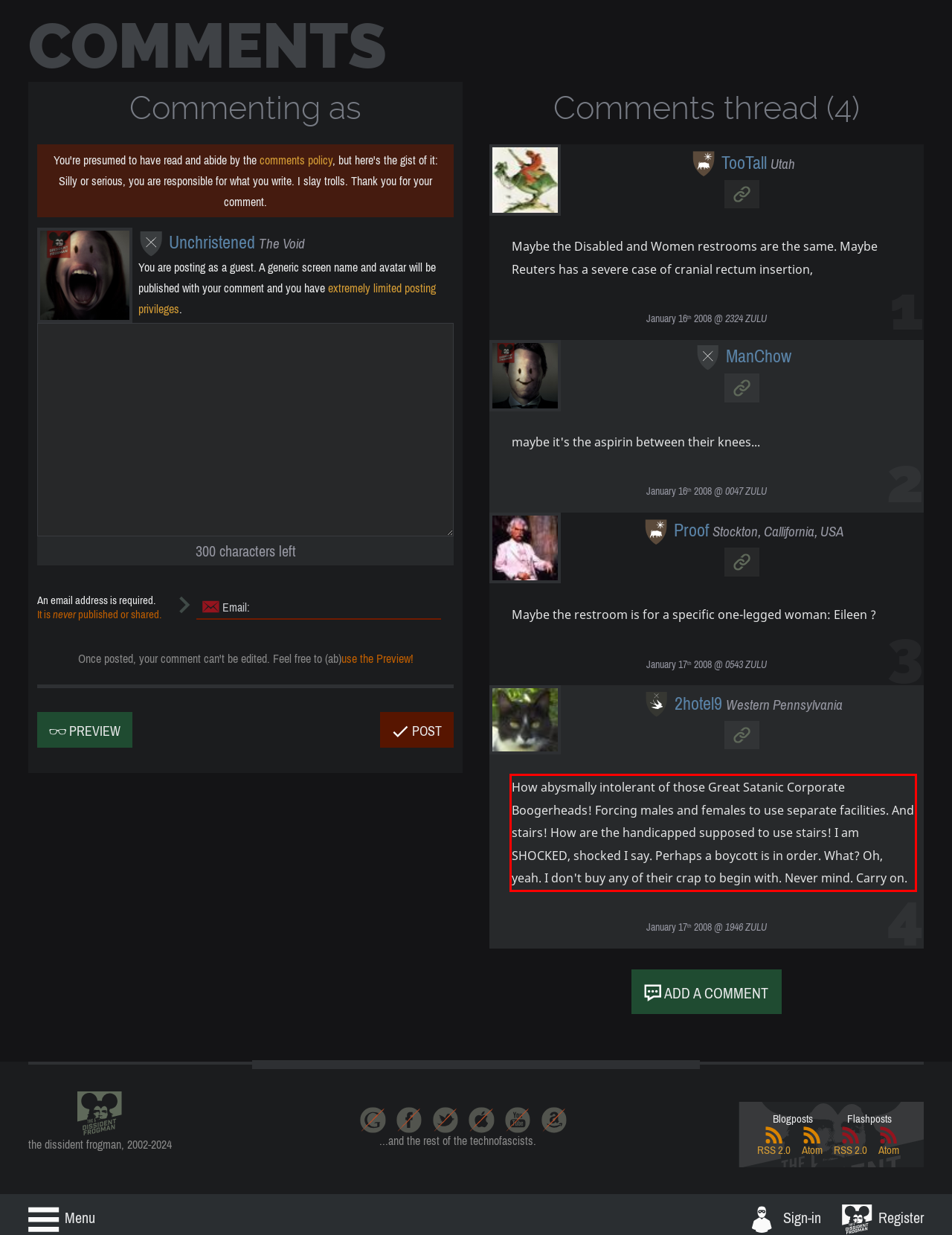Analyze the webpage screenshot and use OCR to recognize the text content in the red bounding box.

How abysmally intolerant of those Great Satanic Corporate Boogerheads! Forcing males and females to use separate facilities. And stairs! How are the handicapped supposed to use stairs! I am SHOCKED, shocked I say. Perhaps a boycott is in order. What? Oh, yeah. I don't buy any of their crap to begin with. Never mind. Carry on.